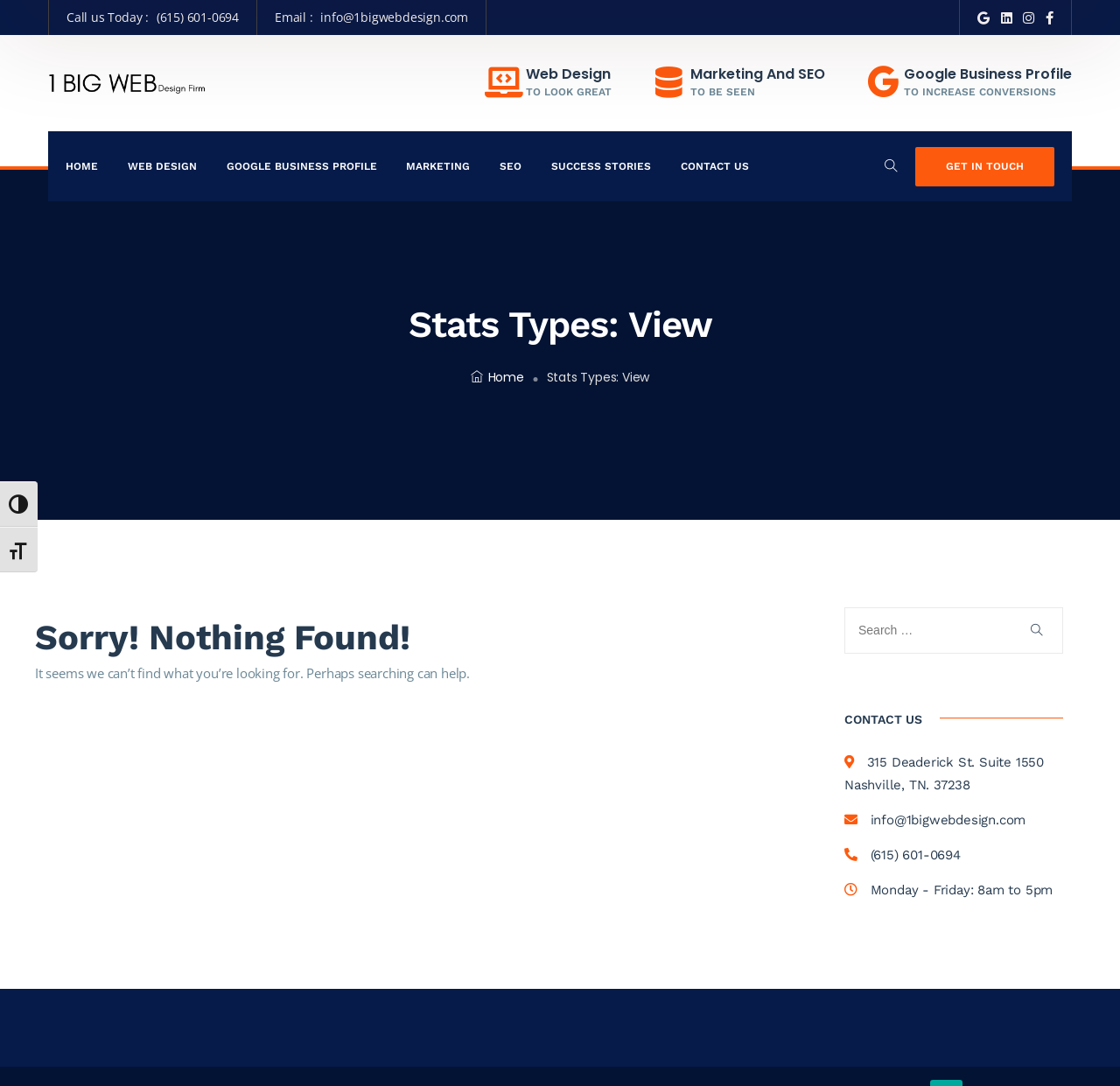Write an elaborate caption that captures the essence of the webpage.

This webpage is about 1 BIG WEB Design Firm, a web design company. At the top left corner, there are two buttons to toggle high contrast and font size. Below these buttons, the company's contact information is displayed, including a phone number and email address. There are also four social media icons aligned horizontally.

The company's logo is situated on the top left, with a link to the homepage below it. A navigation menu follows, consisting of links to web design, Google business profile, marketing, SEO, success stories, and contact us.

The main content area is divided into two sections. On the left, there is a heading "Stats Types: View" and a link to get in touch. On the right, there is a search bar with a search button and a placeholder text "Search …". Below the search bar, there is a heading "CONTACT US" with the company's address, email, phone number, and business hours.

At the bottom of the page, there is a message "Sorry! Nothing Found!" with a suggestion to search for what the user is looking for.